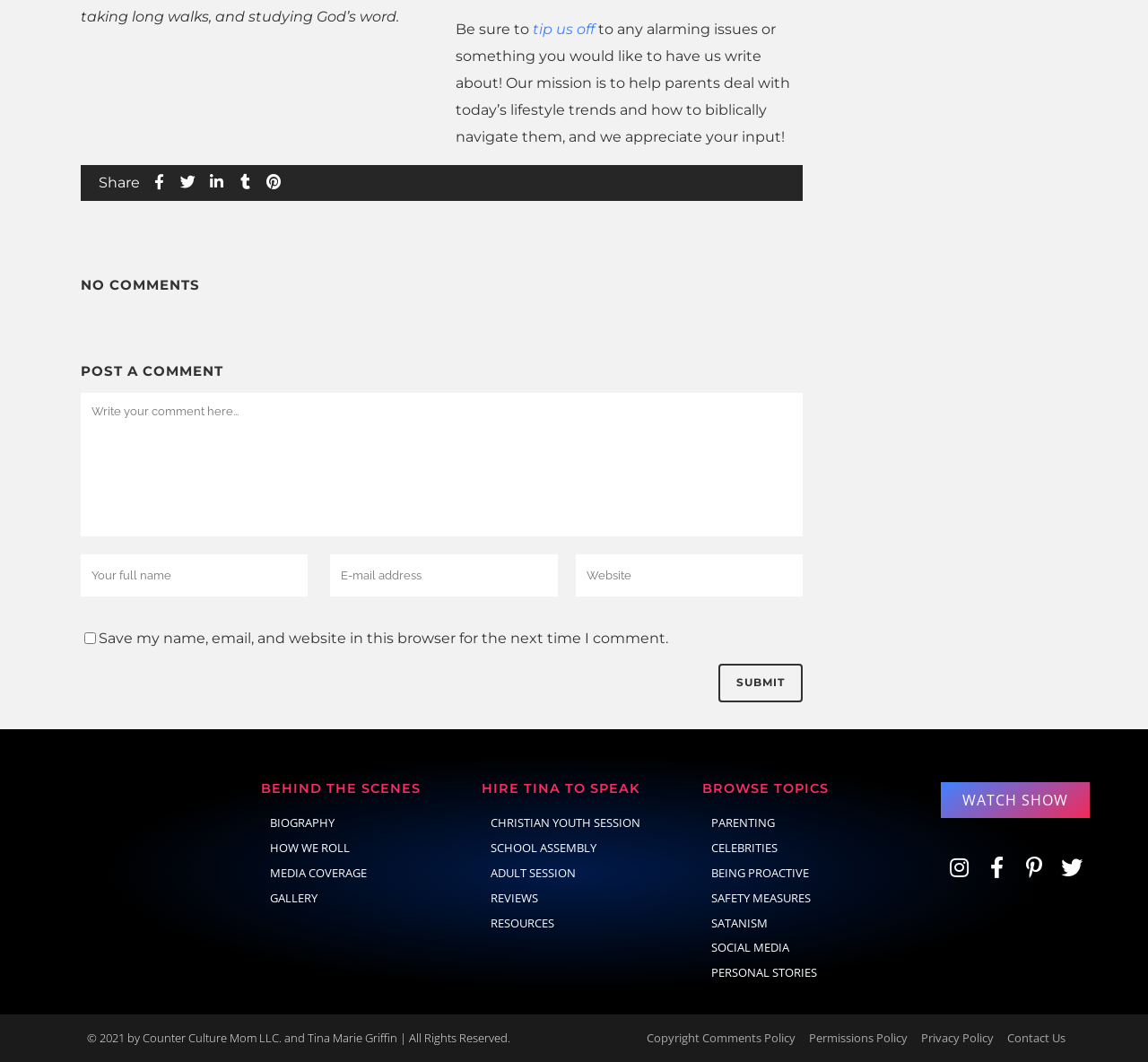Find the bounding box coordinates of the clickable region needed to perform the following instruction: "share". The coordinates should be provided as four float numbers between 0 and 1, i.e., [left, top, right, bottom].

[0.082, 0.155, 0.126, 0.189]